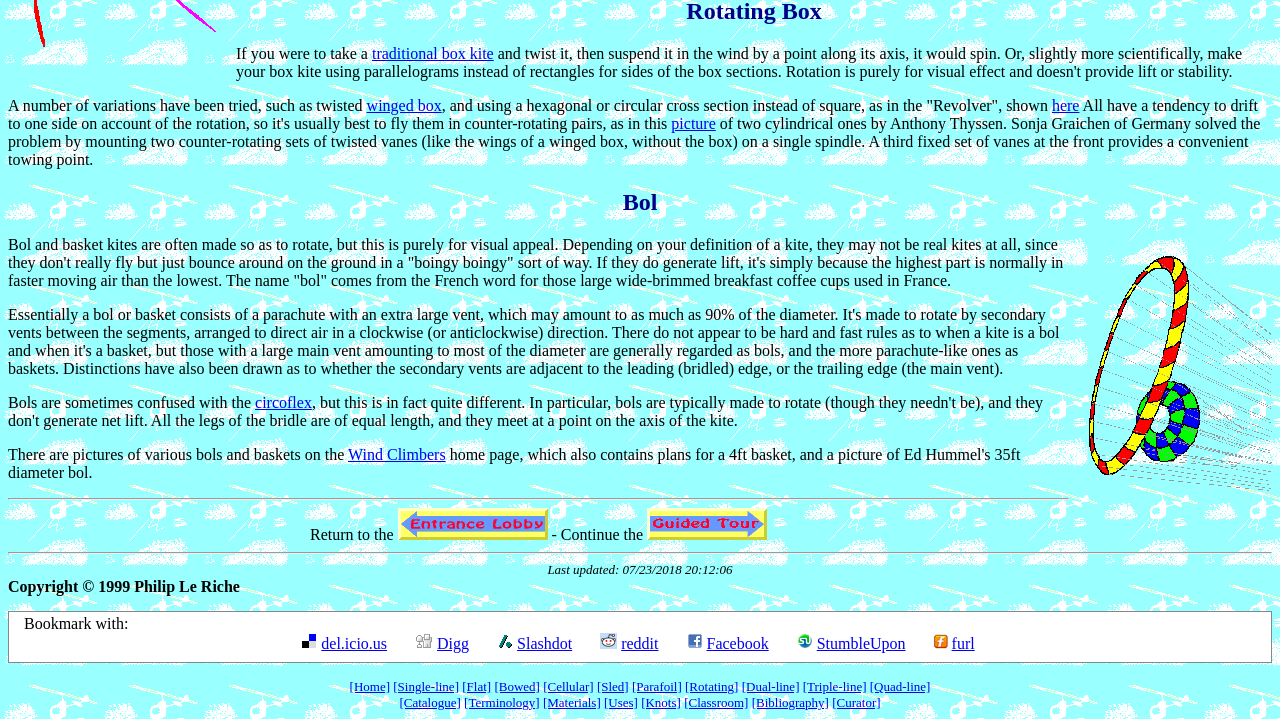Determine the bounding box coordinates of the clickable element necessary to fulfill the instruction: "View the picture of two cylindrical ones by Anthony Thyssen". Provide the coordinates as four float numbers within the 0 to 1 range, i.e., [left, top, right, bottom].

[0.524, 0.16, 0.559, 0.184]